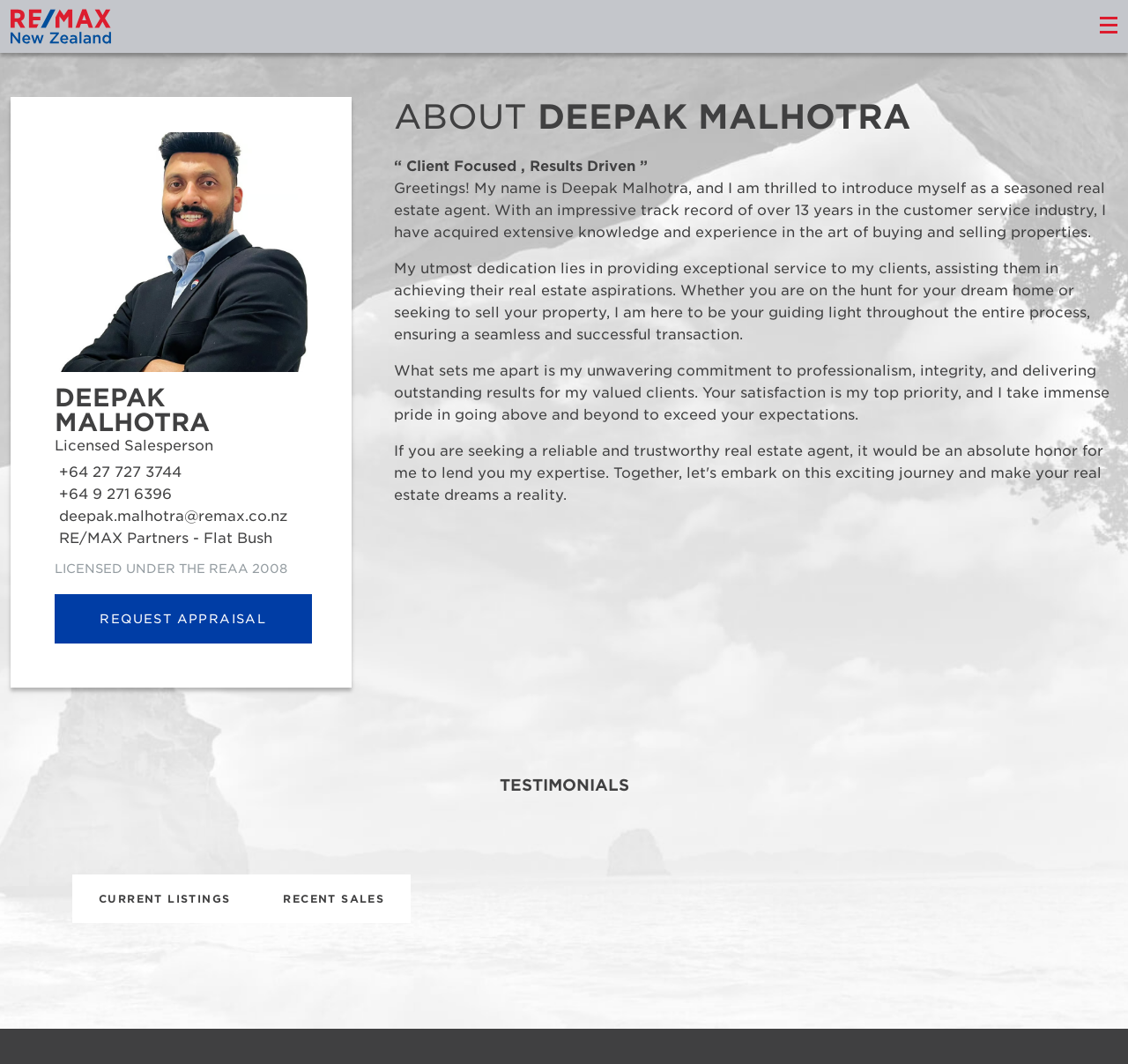Please determine the bounding box coordinates of the element's region to click for the following instruction: "Click the 'SEO' link".

None